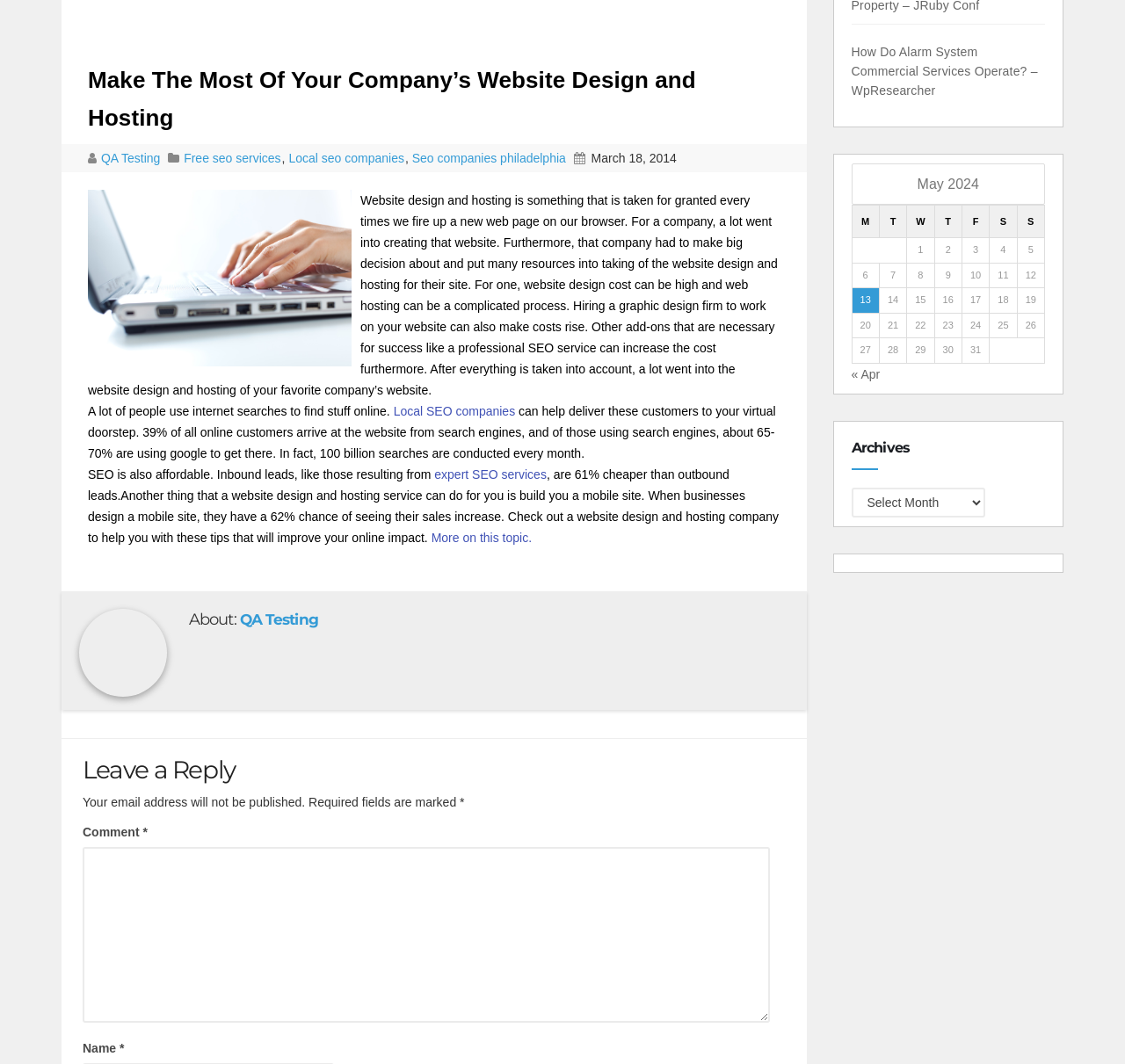Locate the bounding box of the UI element described in the following text: "Social Networking".

None